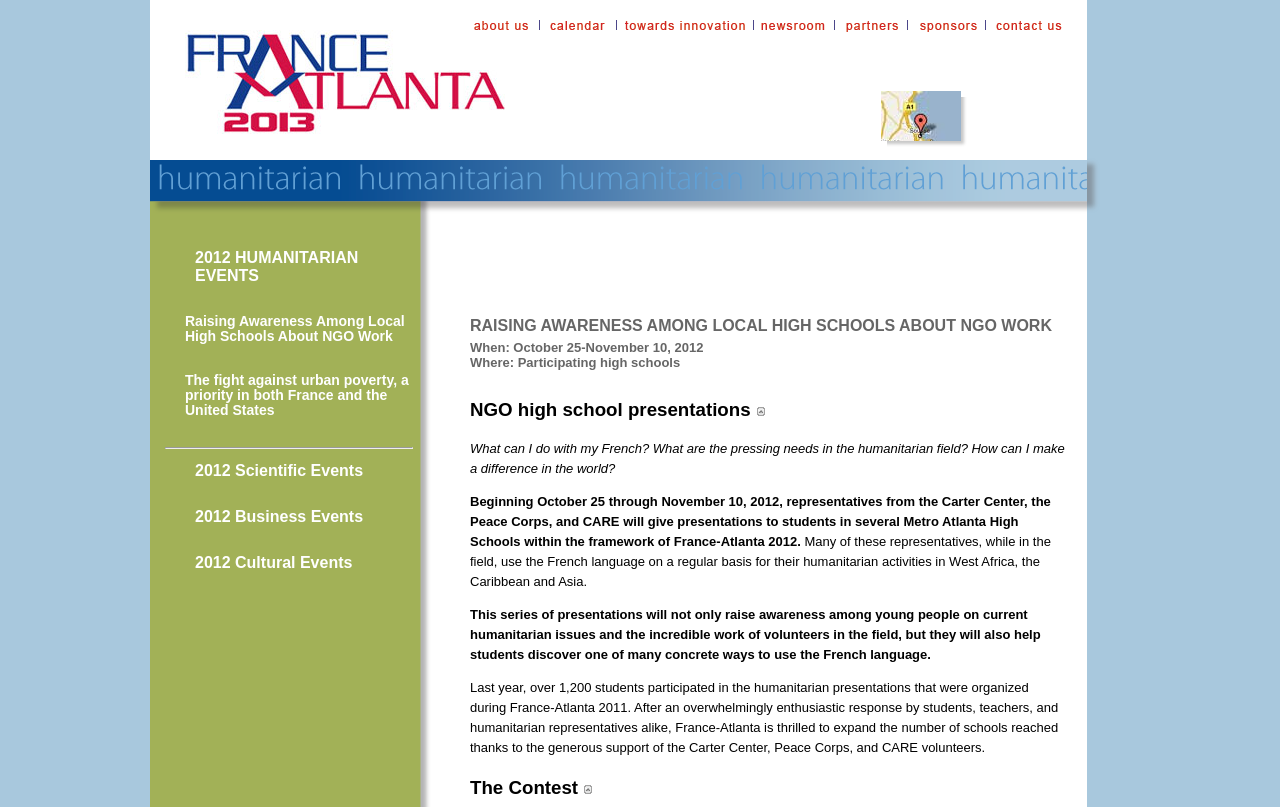Using the information in the image, give a detailed answer to the following question: What is the main topic of the webpage?

Based on the webpage structure and content, it appears that the main topic is humanitarian events, specifically those related to France-Atlanta 2012.